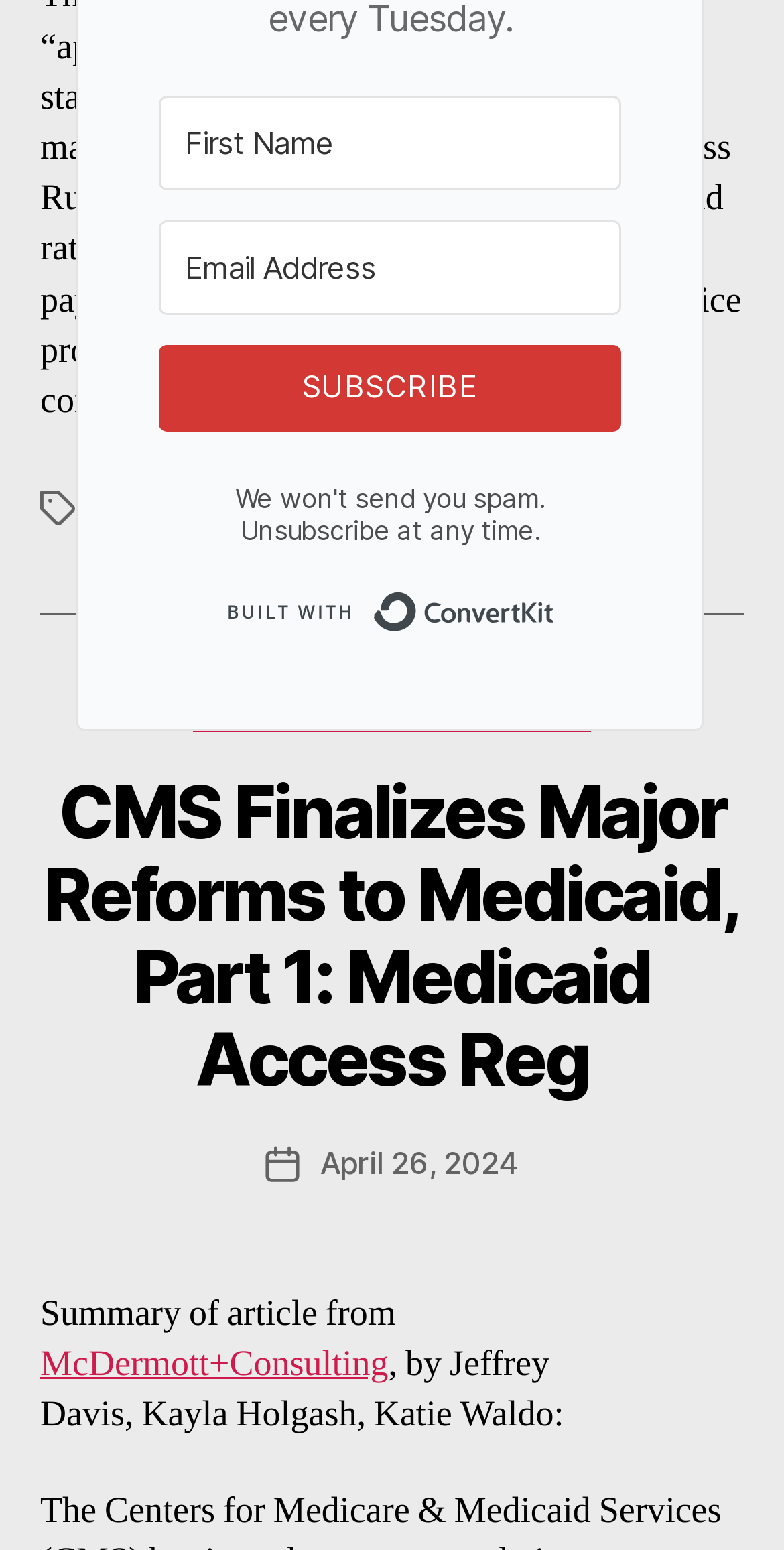What is the category of the article?
Use the image to answer the question with a single word or phrase.

HEALTH LAW HIGHLIGHTS